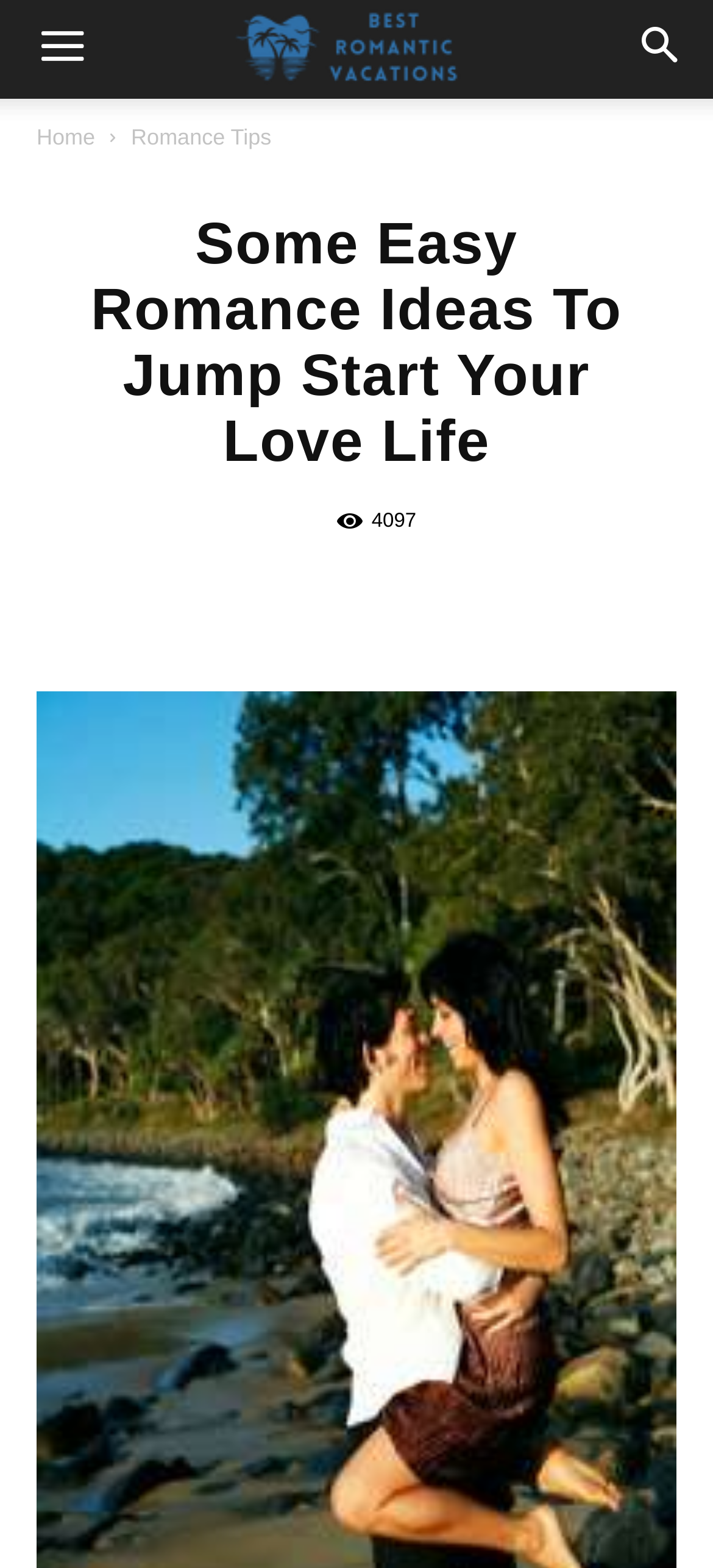Locate the bounding box coordinates of the element that should be clicked to fulfill the instruction: "Explore our Pinterest".

None